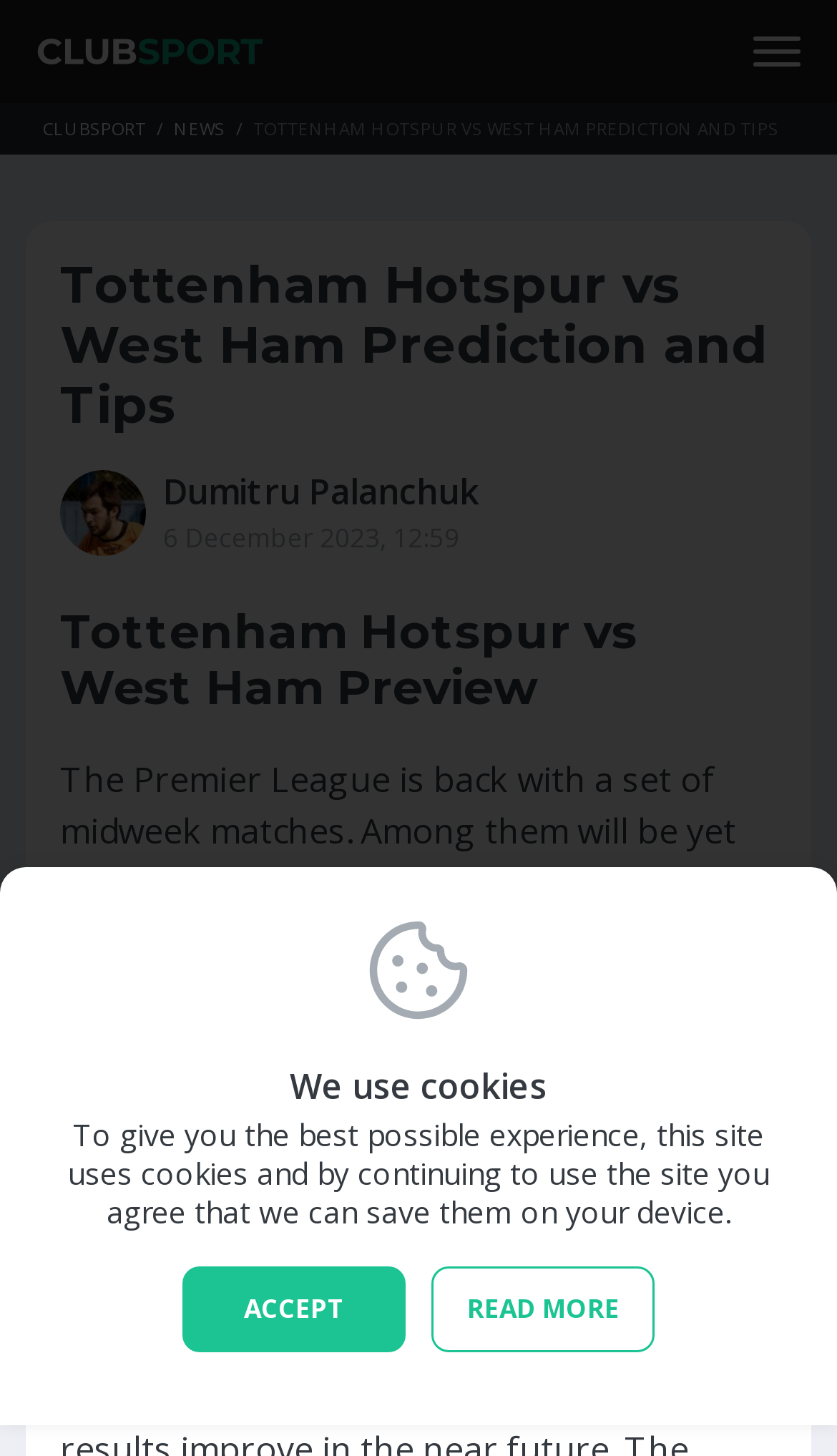Identify the bounding box coordinates of the part that should be clicked to carry out this instruction: "View the NEWS page".

[0.208, 0.08, 0.269, 0.096]